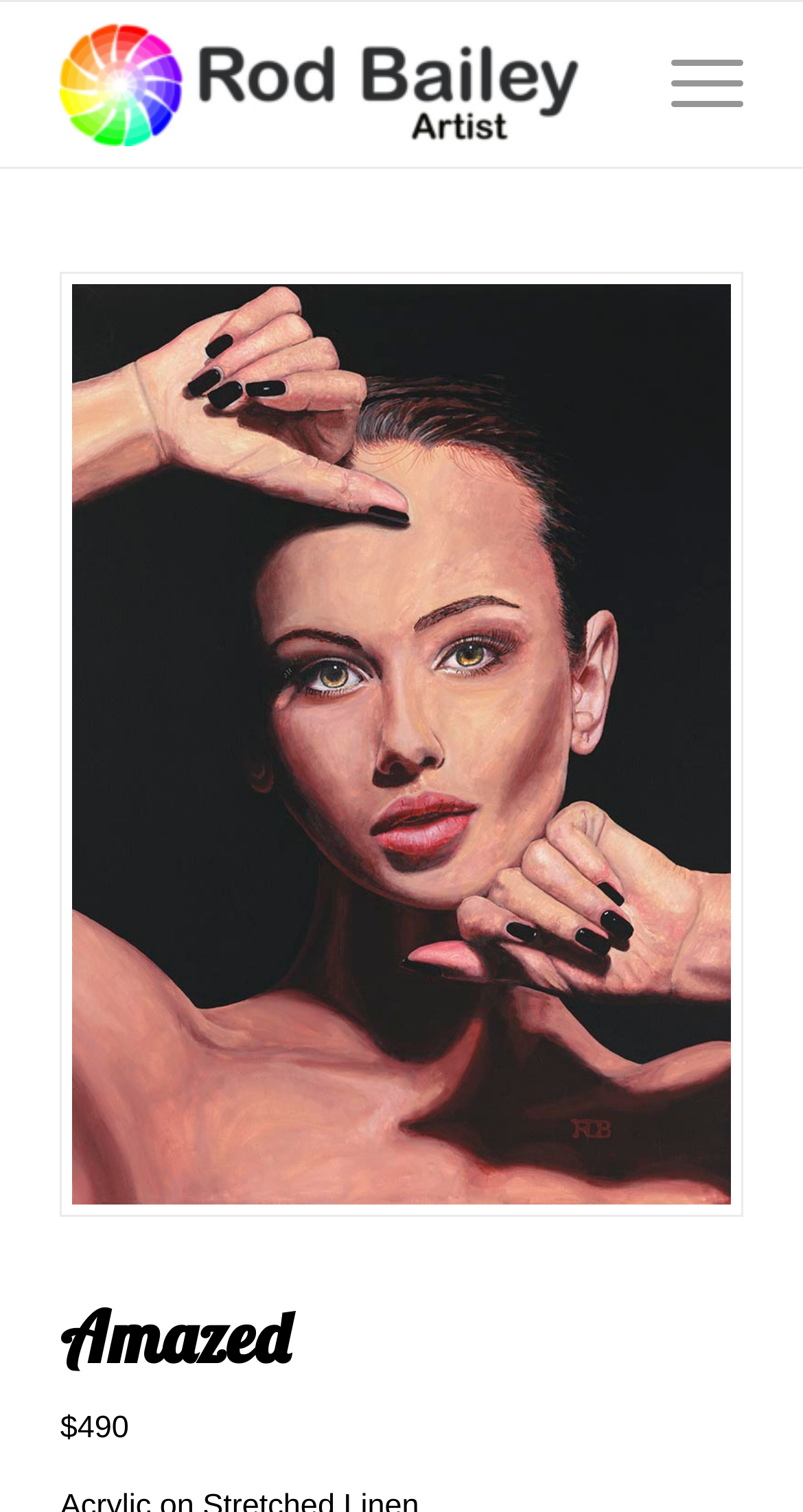Describe all the key features and sections of the webpage thoroughly.

The webpage is about Rod Bailey, an Australian artist, and features one of his artworks titled "Amazed". At the top left of the page, there is a logo or branding element with the text "Rod Bailey - Australian Artist" accompanied by an image. 

On the top right, there is a "Menu" link. Below the logo, there is a large figure or image that occupies most of the page, showcasing the artwork "Amazed". 

Underneath the artwork, there is a link with details about the artwork, including its medium, size, stock number, and an option to order a print. 

The title "Amazed" is prominently displayed at the bottom of the page, and below it, the price of the artwork, "$490", is shown.